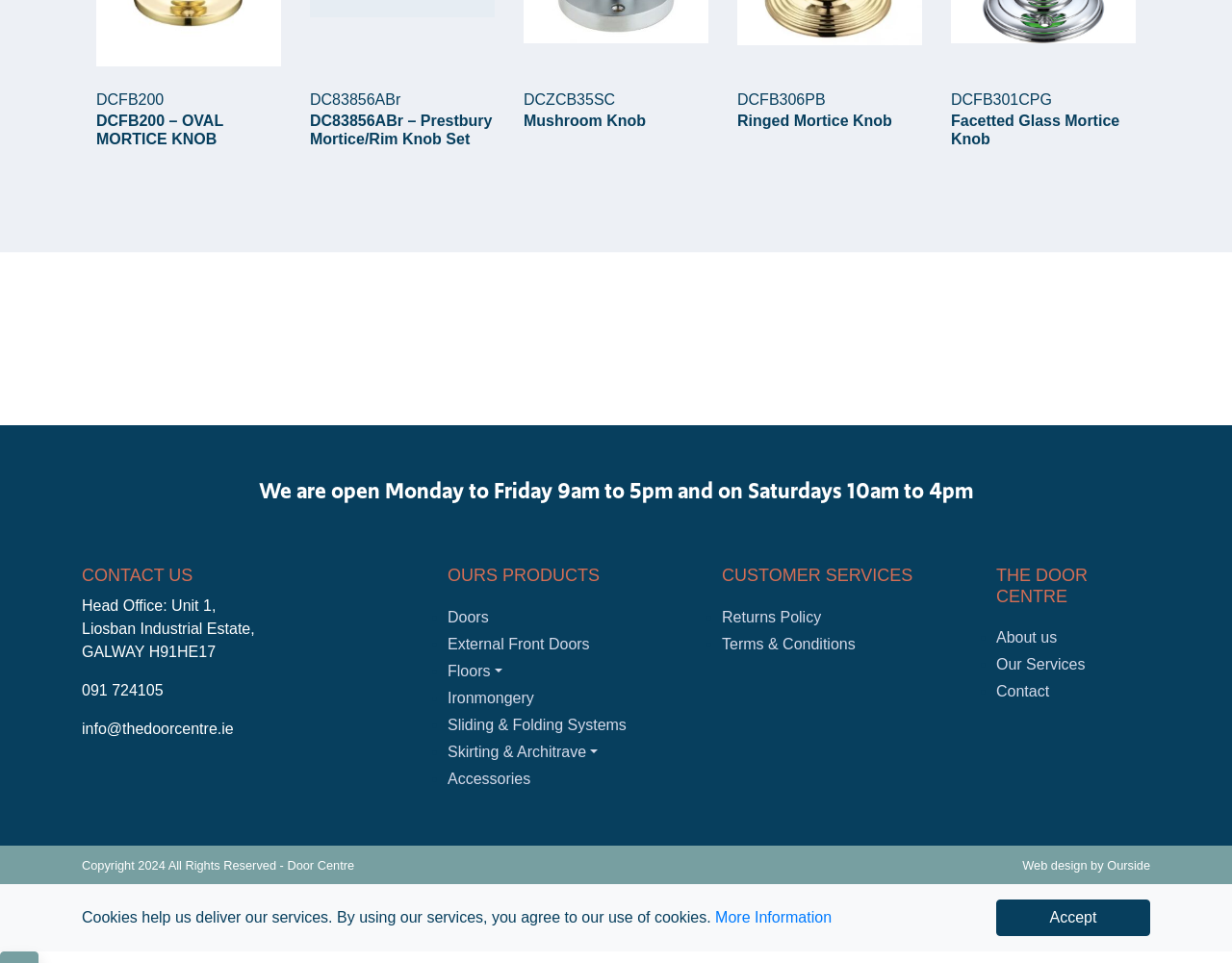Using the information shown in the image, answer the question with as much detail as possible: What is the address of the head office?

I found the address of the head office by looking at the 'CONTACT US' section, where it is stated that the head office is located at 'Unit 1, Liosban Industrial Estate, GALWAY H91HE17'.